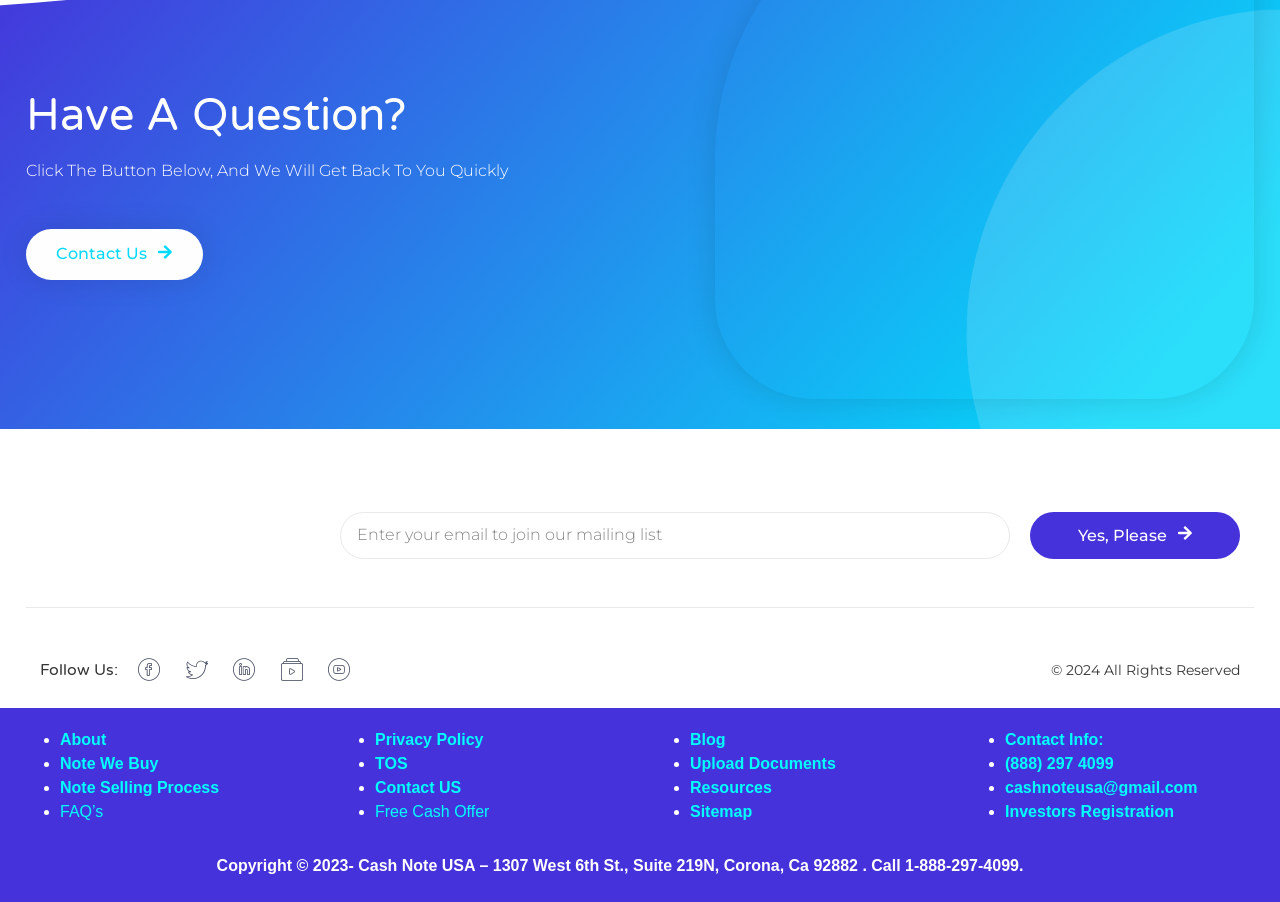Can you find the bounding box coordinates of the area I should click to execute the following instruction: "Go to NEWS page"?

None